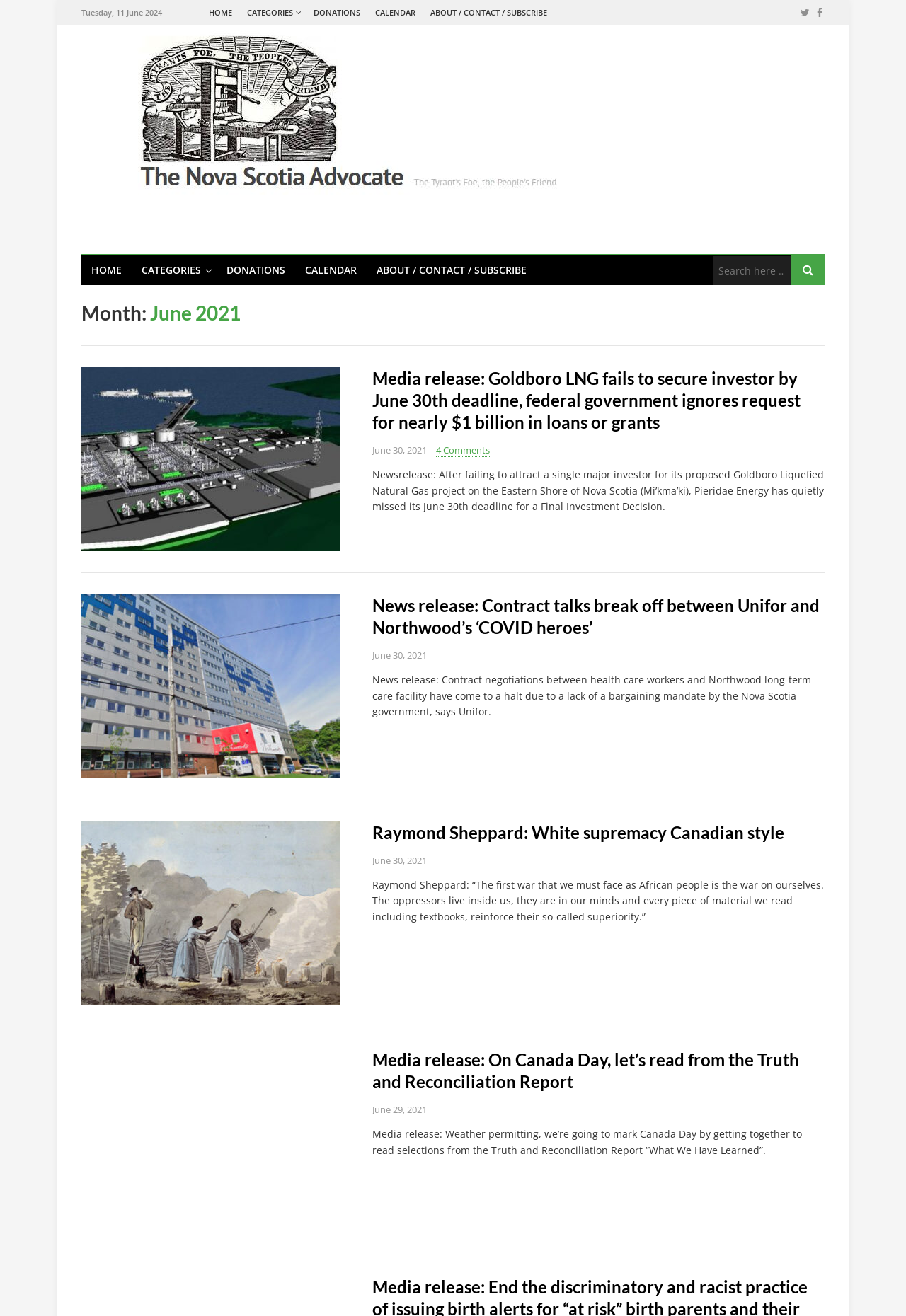Identify the coordinates of the bounding box for the element that must be clicked to accomplish the instruction: "Search for something".

None